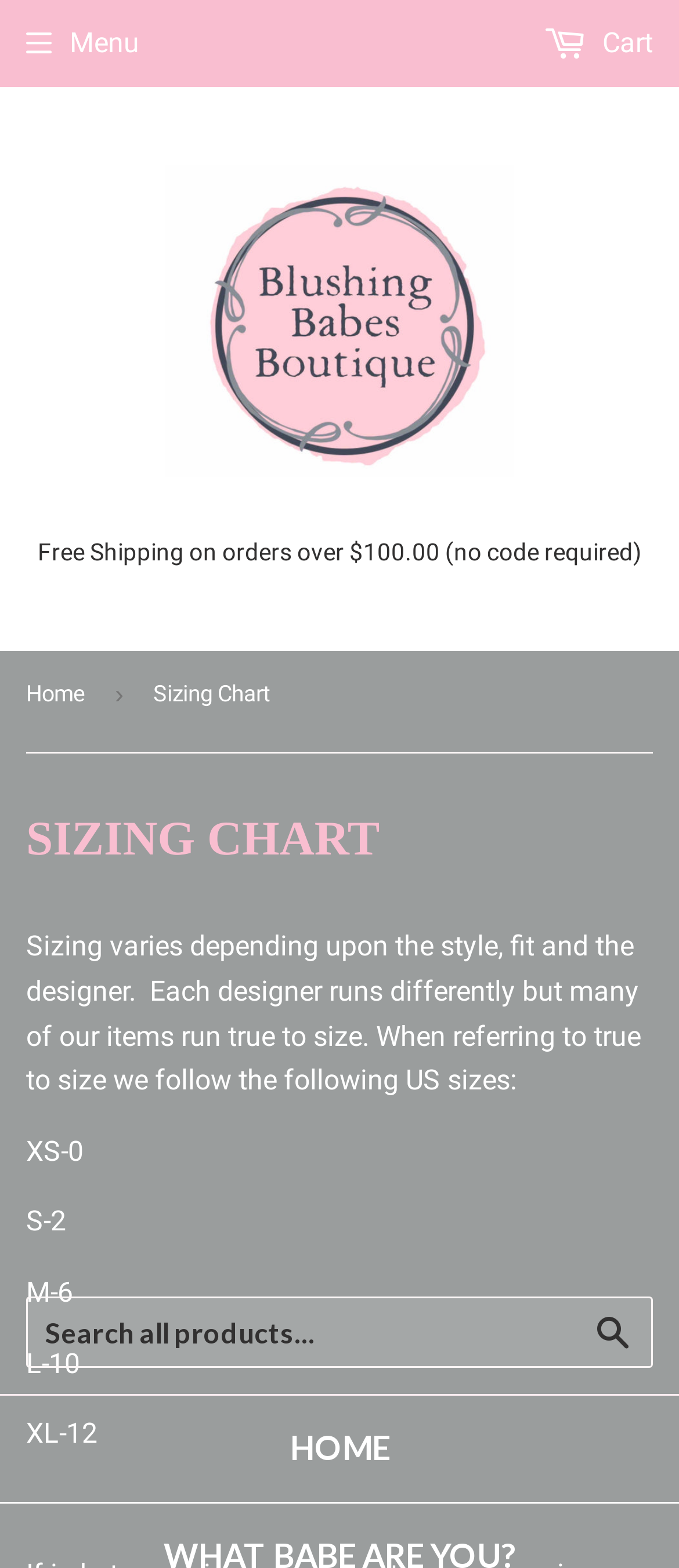What is the current page of the website?
Make sure to answer the question with a detailed and comprehensive explanation.

I determined the current page by looking at the navigation breadcrumbs element which shows the current page as 'Sizing Chart'.